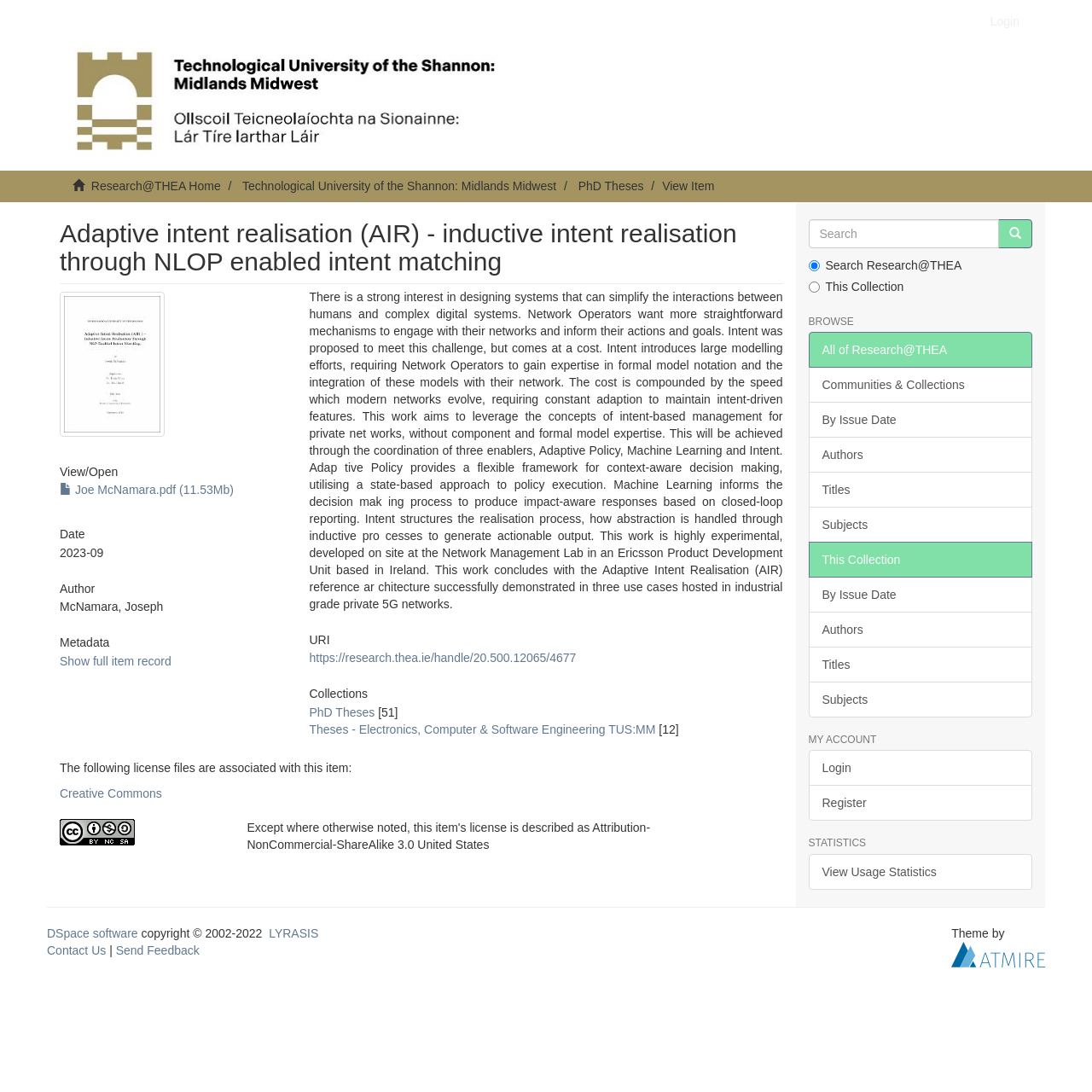Who is the author of this research paper?
Provide an in-depth and detailed answer to the question.

The author of this research paper can be found in the section with the heading 'Author' which is located below the 'Date' section. The text 'McNamara, Joseph' is listed as the author.